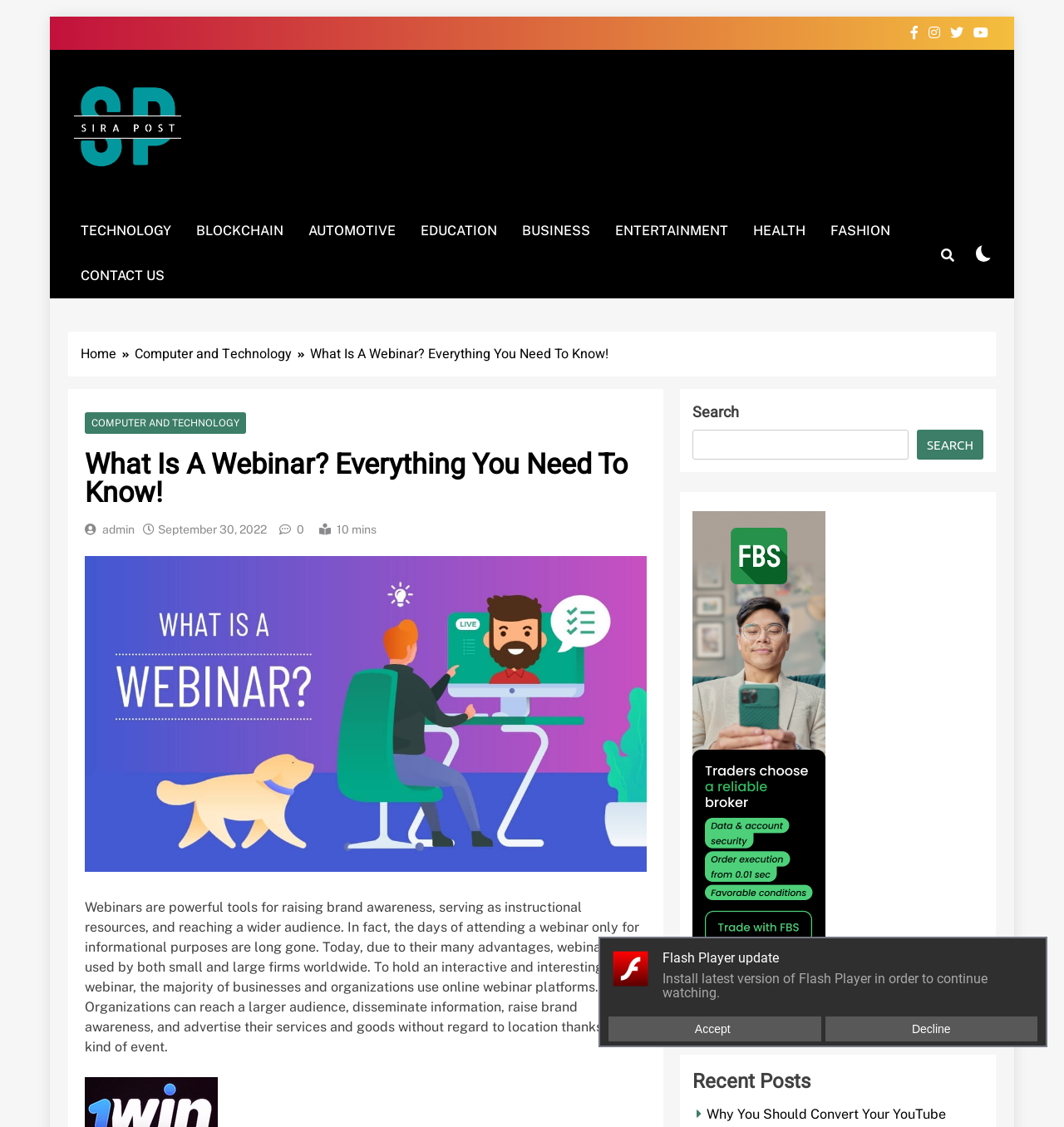Please find and report the bounding box coordinates of the element to click in order to perform the following action: "View CEO interviews at ITB Berlin 2024". The coordinates should be expressed as four float numbers between 0 and 1, in the format [left, top, right, bottom].

None